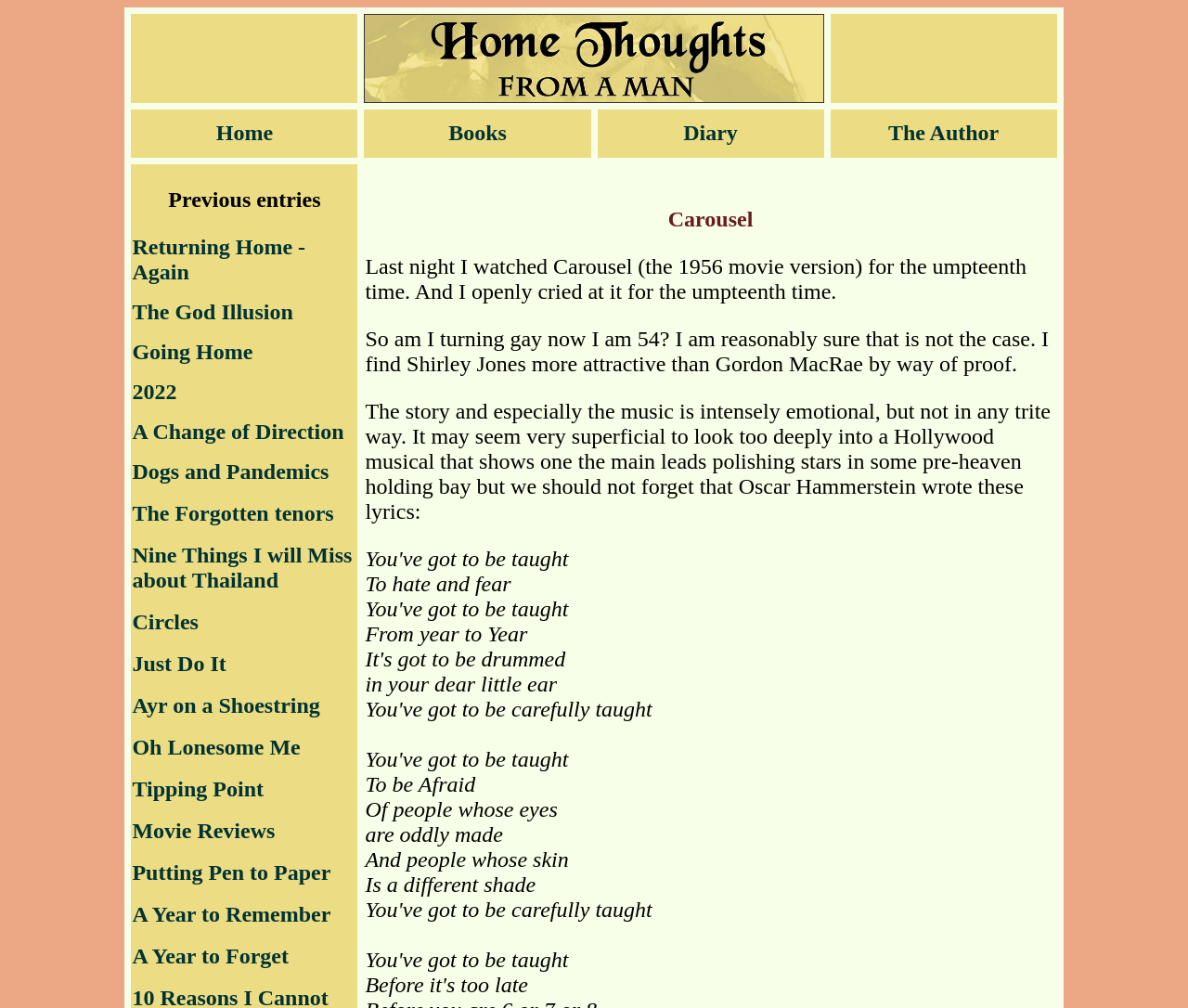What is the name of the third link in the navigation menu?
Give a single word or phrase answer based on the content of the image.

Diary